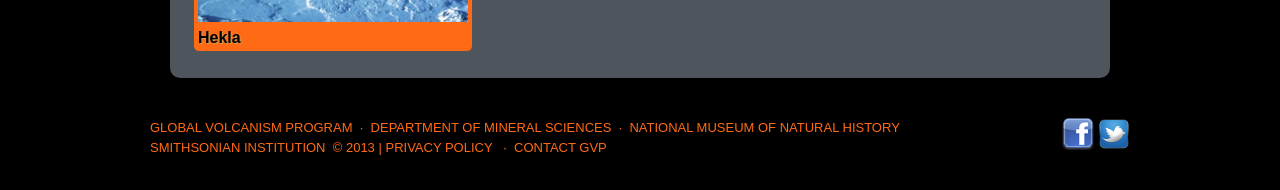Provide a brief response in the form of a single word or phrase:
What is the name of the program associated with volcanism?

Global Volcanism Program